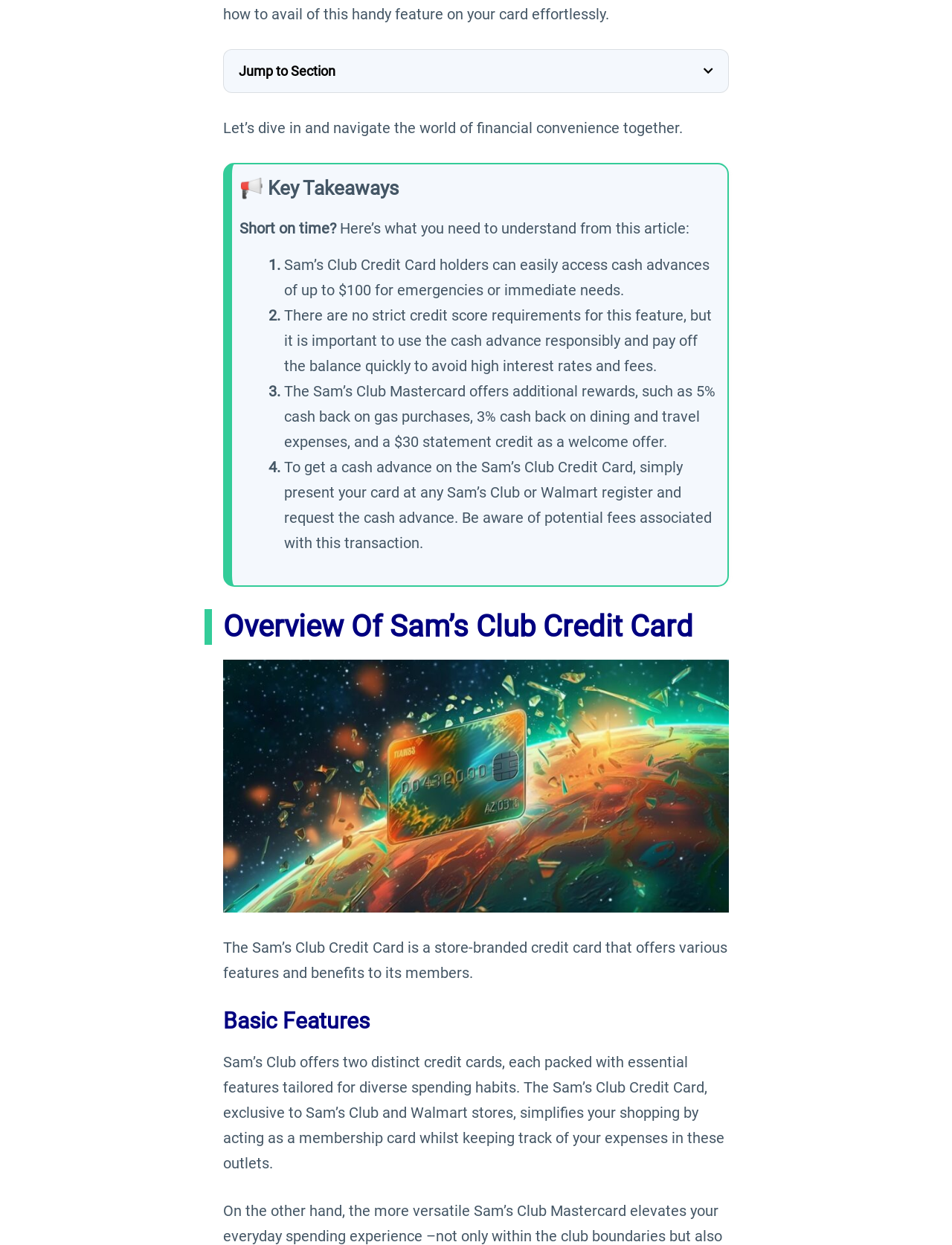Please reply to the following question using a single word or phrase: 
How many types of credit cards does Sam's Club offer?

Two